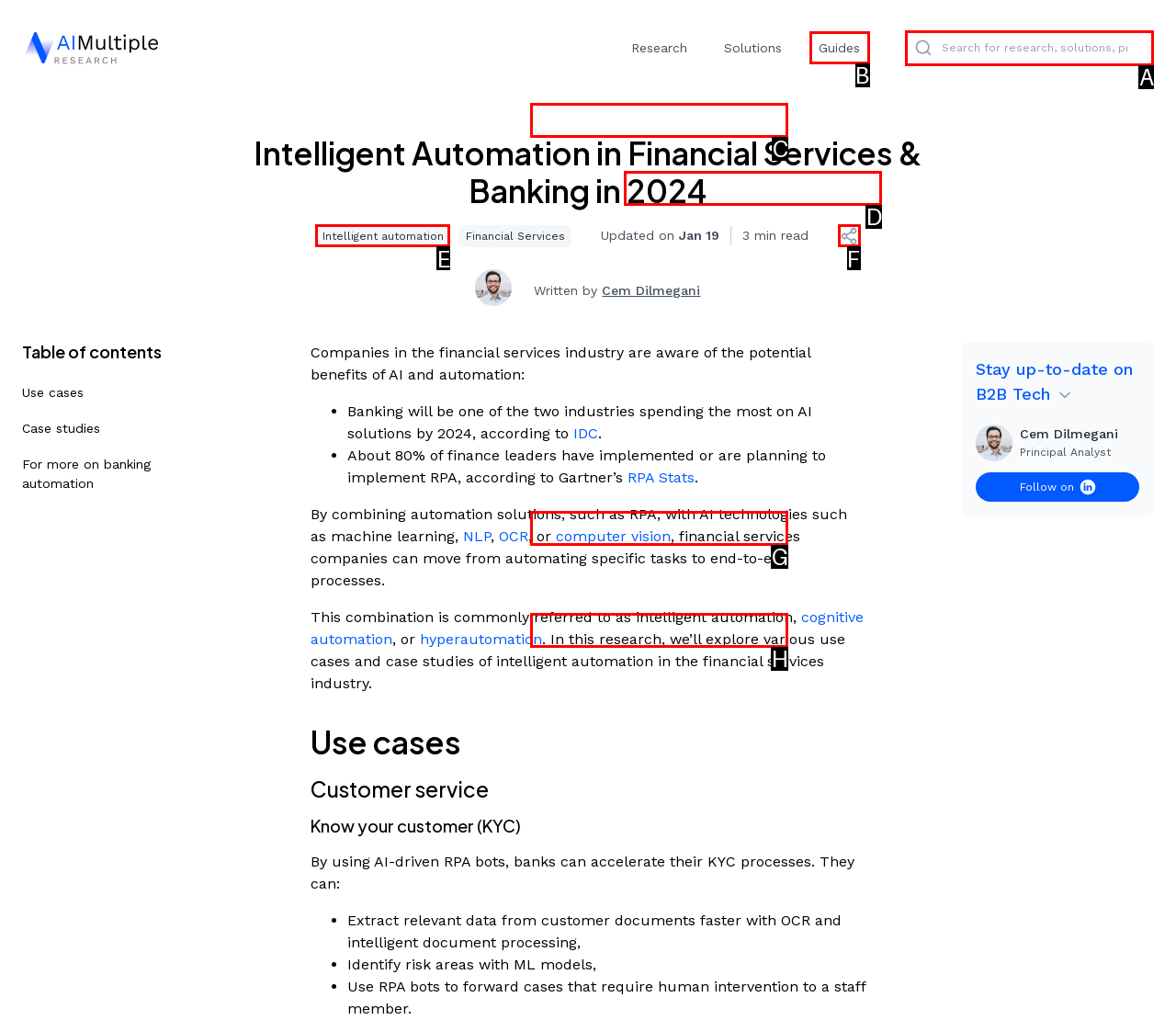Based on the choices marked in the screenshot, which letter represents the correct UI element to perform the task: Search for something?

A